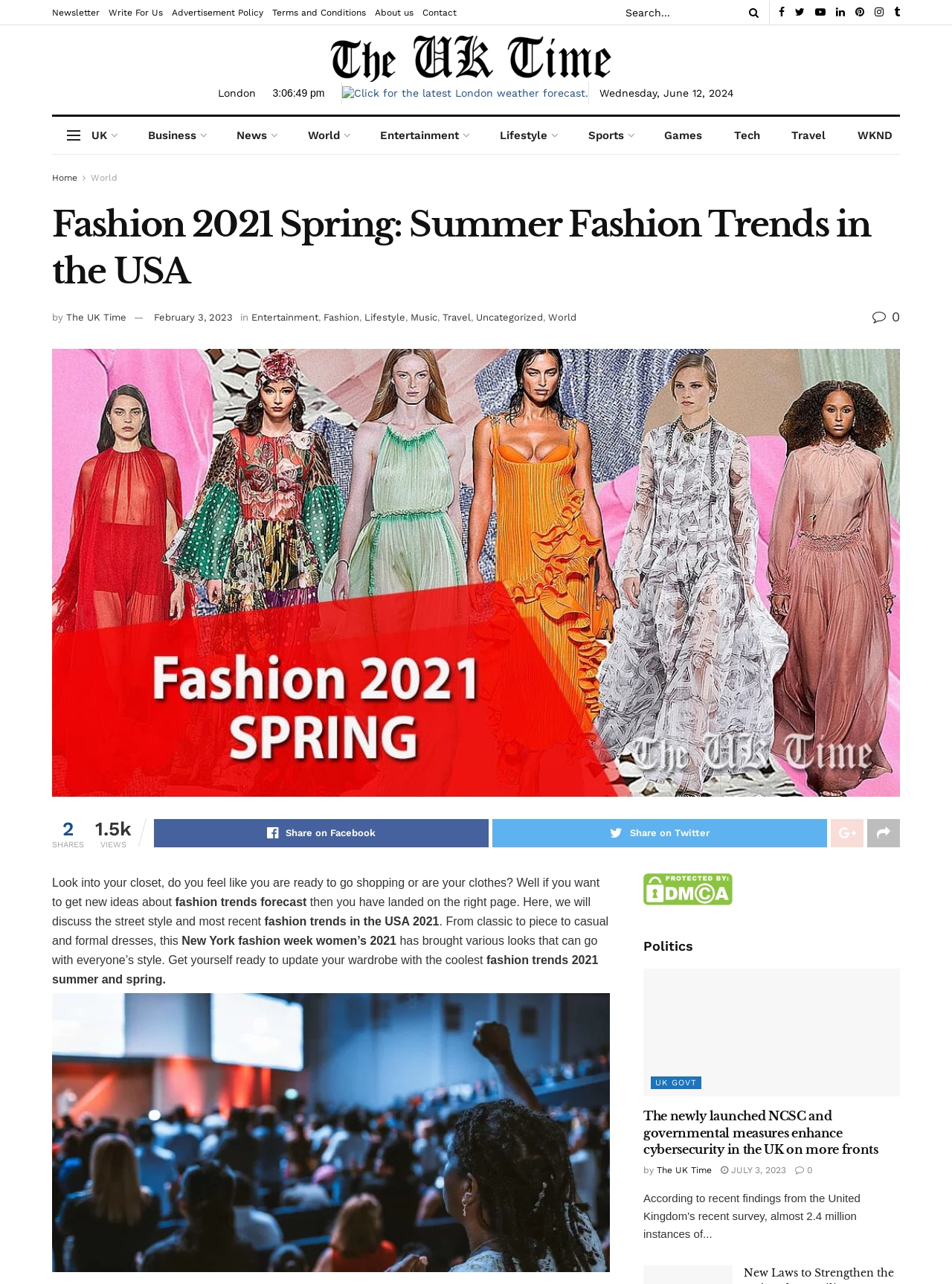Please predict the bounding box coordinates of the element's region where a click is necessary to complete the following instruction: "Share on Facebook". The coordinates should be represented by four float numbers between 0 and 1, i.e., [left, top, right, bottom].

[0.162, 0.638, 0.513, 0.66]